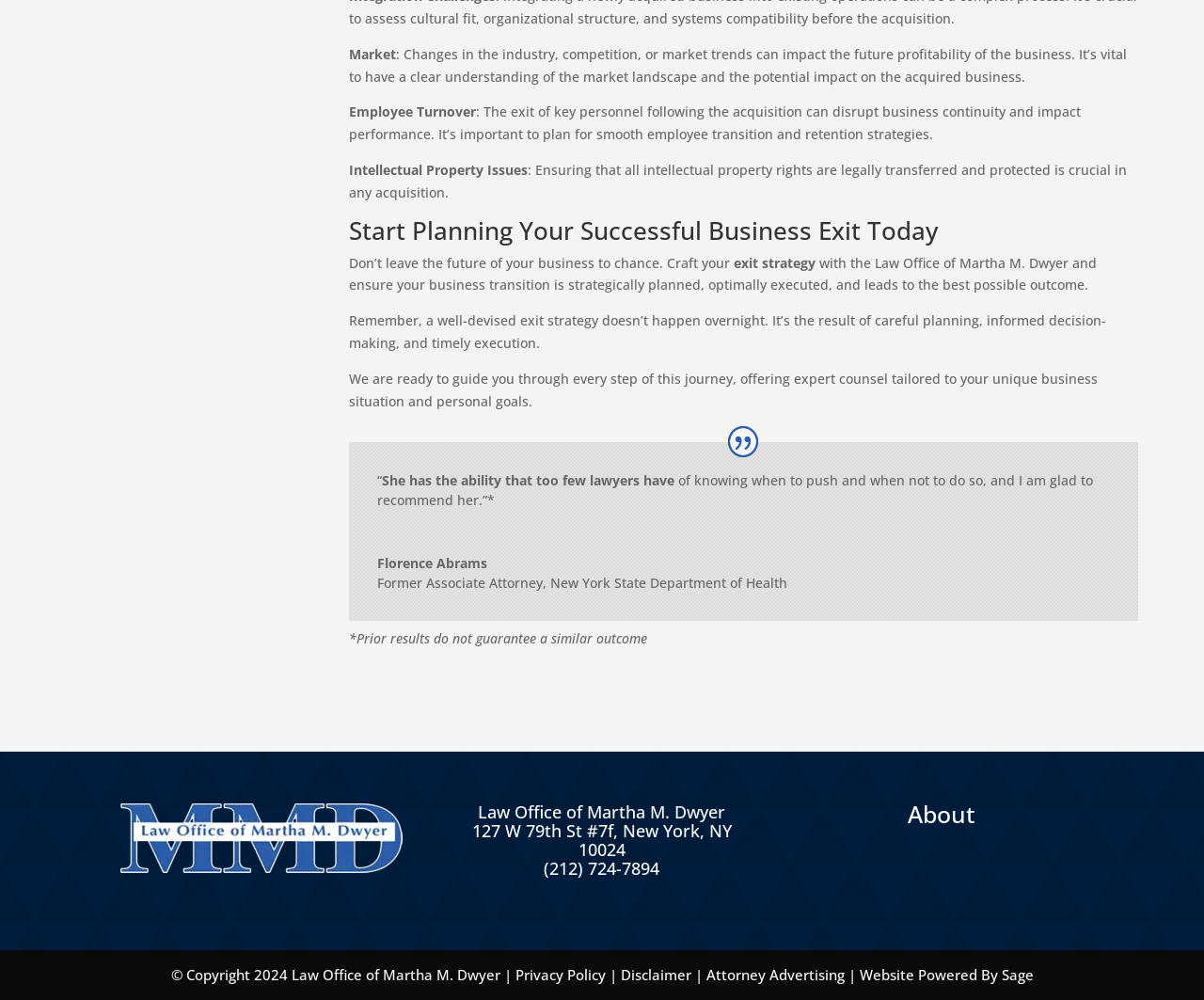What is the phone number of the law office?
Look at the image and respond with a one-word or short-phrase answer.

(212) 724-7894